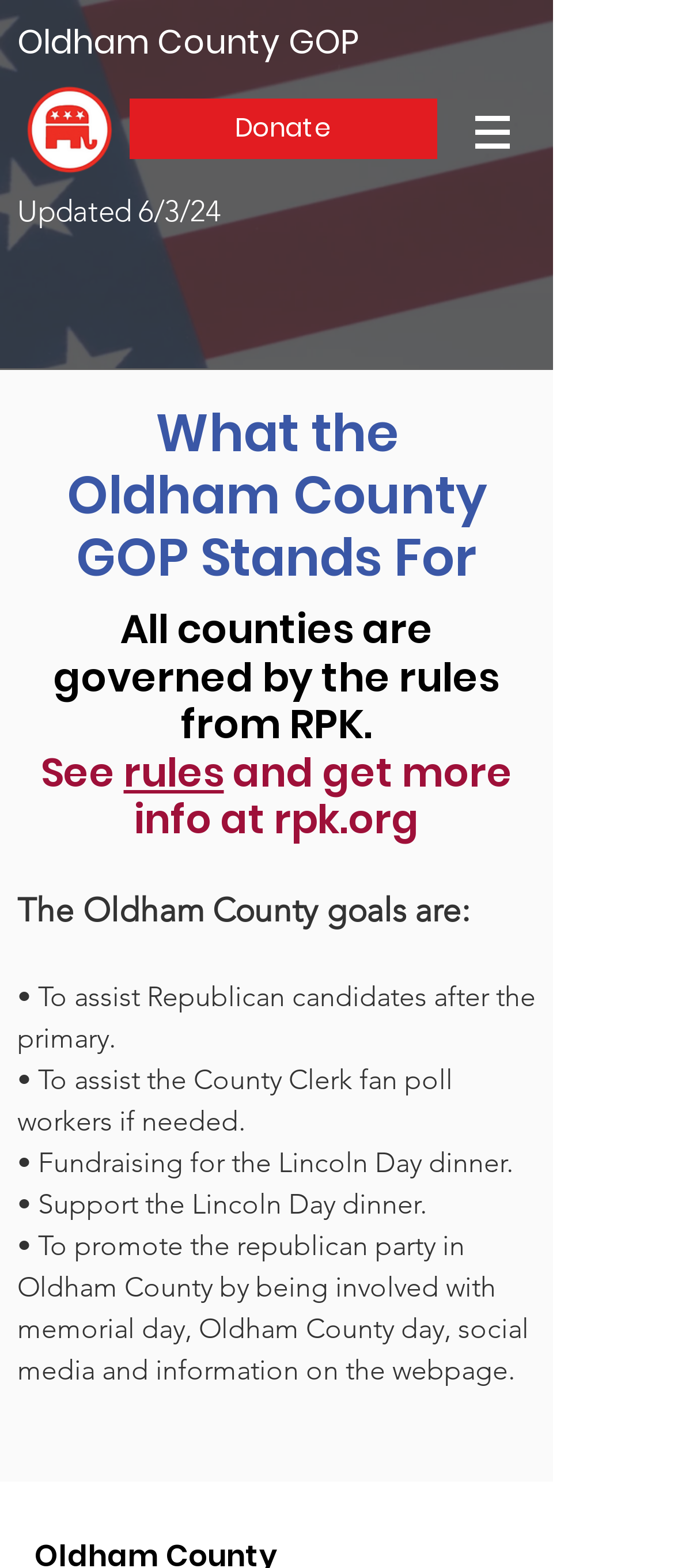Describe the webpage in detail, including text, images, and layout.

The webpage is about the Oldham County GOP, with the title "What OC GOP Stands For" at the top. Below the title, there is a heading "Oldham County GOP" with a link to the same text, accompanied by an image of the OC GOP emblem on the left. 

To the right of the emblem, there is a "Donate" link. Above these elements, there is a navigation menu labeled "Site" with a button that has a popup menu, indicated by an icon.

Below the navigation menu, there is a text "Updated 6/3/24". The main content of the page starts with three headings: "What the", "Oldham County GOP Stands For", and "All counties are governed by the rules from RPK." The third heading is followed by a link to "rules" at rpk.org.

The page then lists the goals of the Oldham County GOP, which include assisting Republican candidates, supporting the County Clerk, fundraising for the Lincoln Day dinner, and promoting the Republican party in Oldham County through various events and social media.